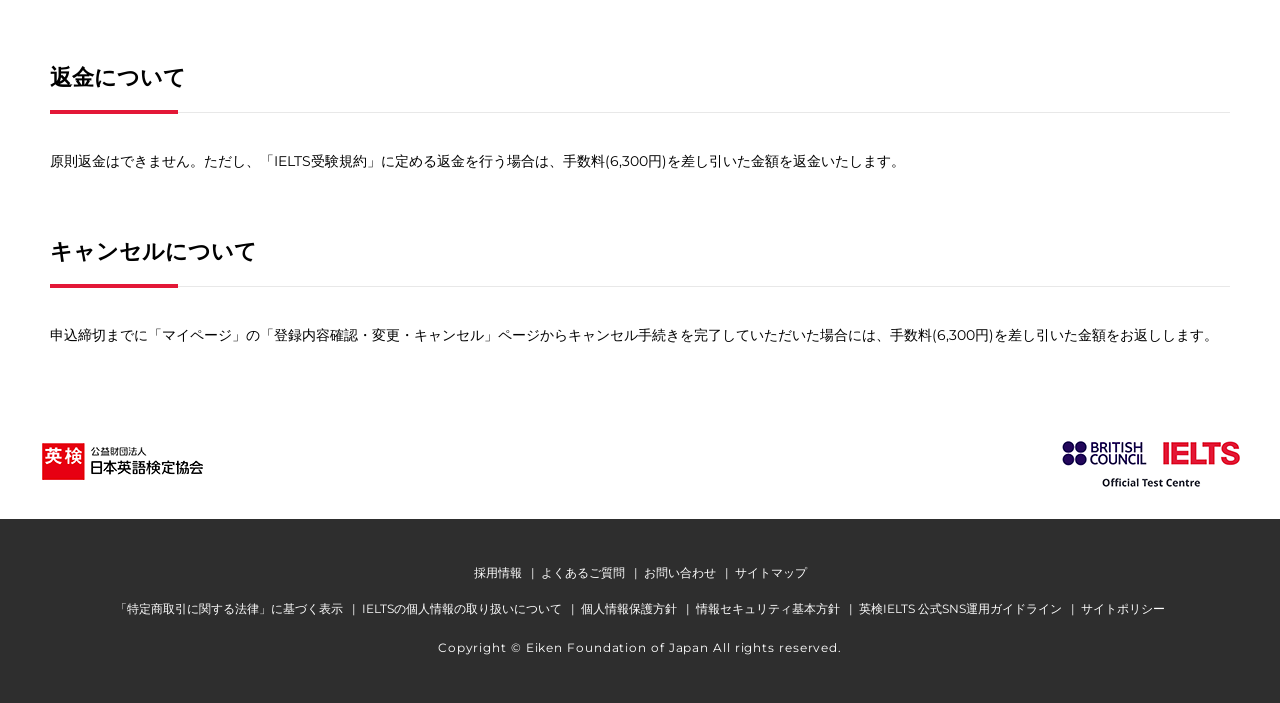Bounding box coordinates should be provided in the format (top-left x, top-left y, bottom-right x, bottom-right y) with all values between 0 and 1. Identify the bounding box for this UI element: 採用情報

[0.37, 0.804, 0.407, 0.825]